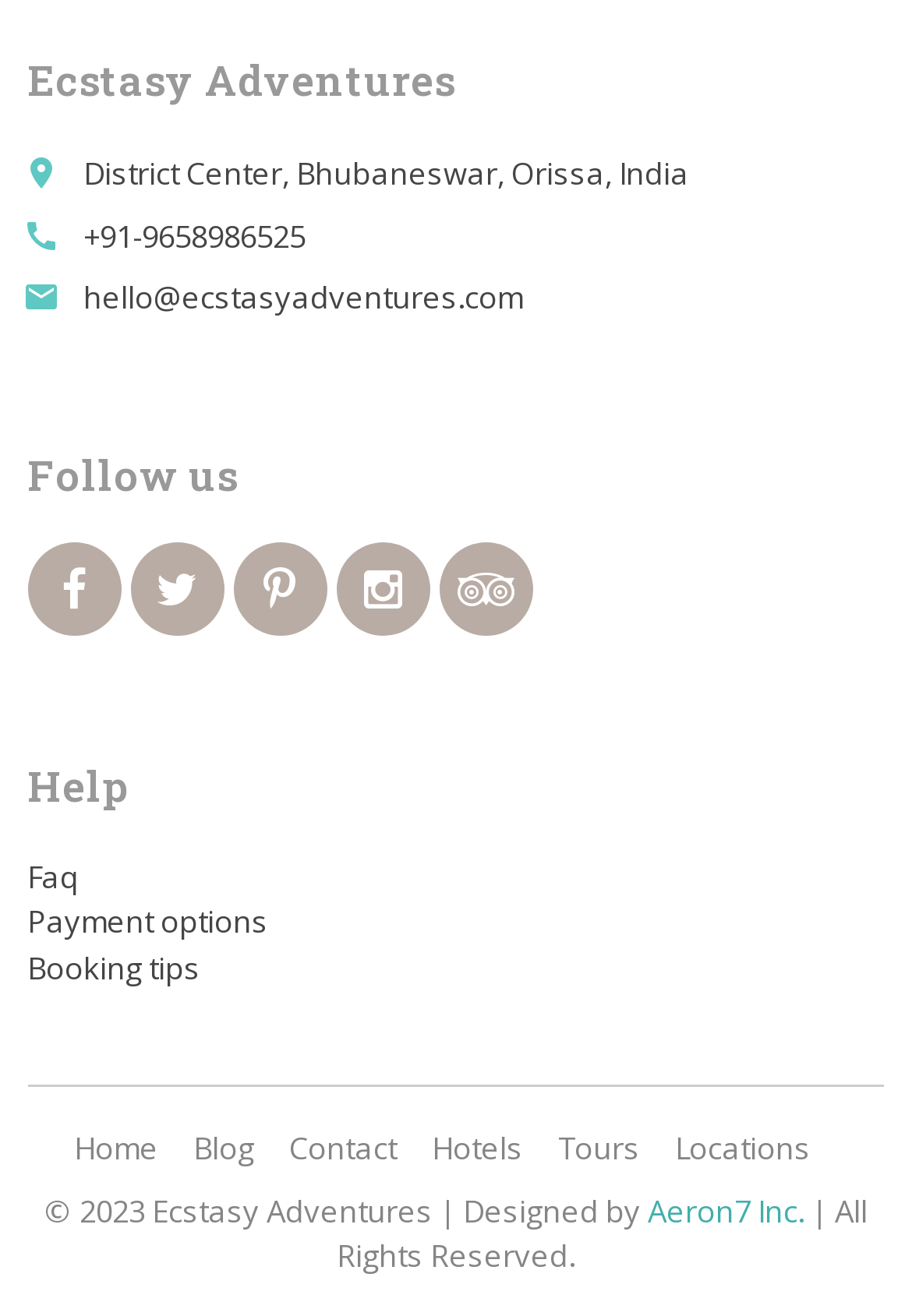Locate the UI element described as follows: "title="pinterest"". Return the bounding box coordinates as four float numbers between 0 and 1 in the order [left, top, right, bottom].

[0.256, 0.413, 0.358, 0.484]